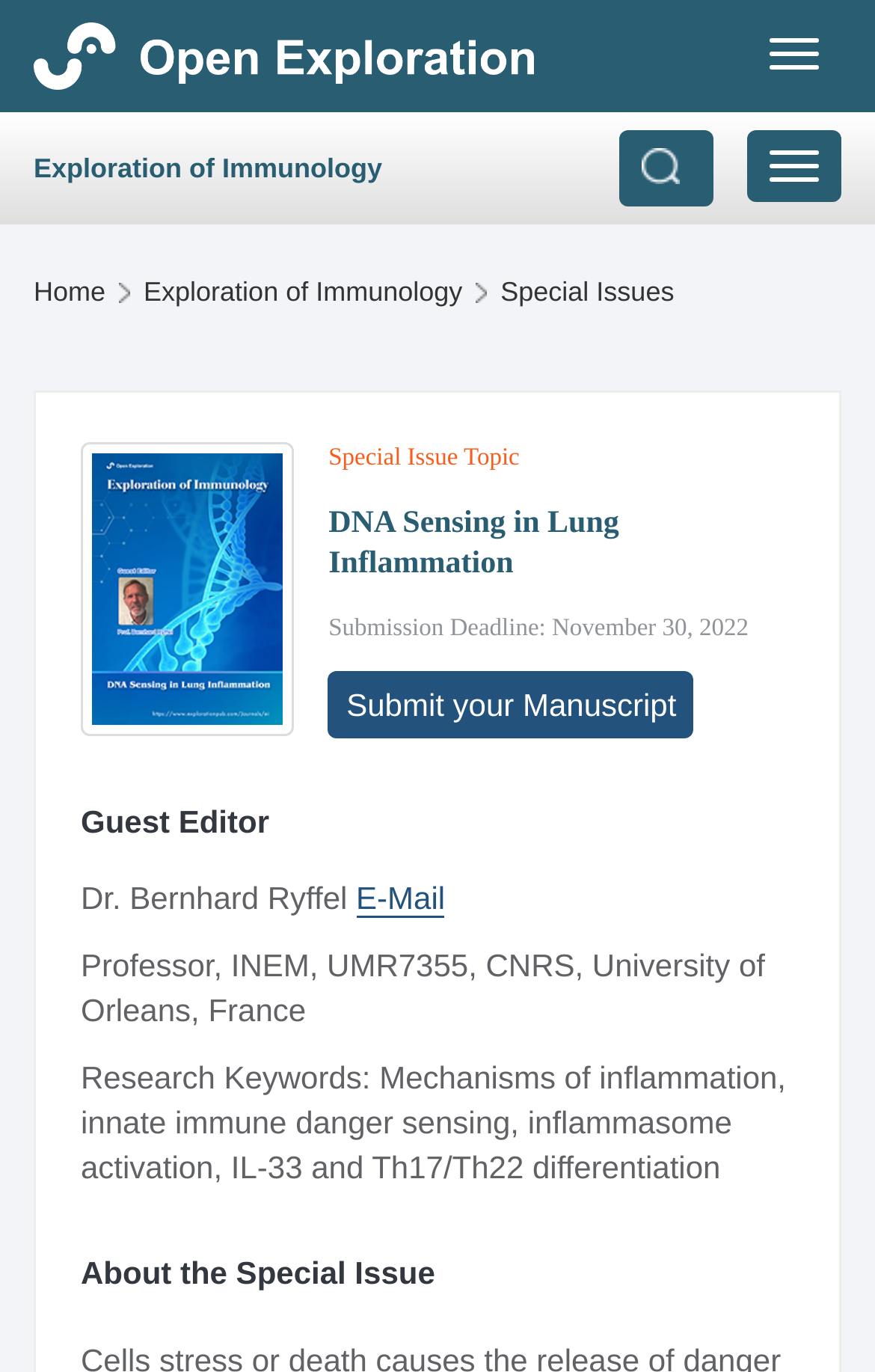Can you provide the bounding box coordinates for the element that should be clicked to implement the instruction: "Go to Exploration of Immunology"?

[0.0, 0.082, 0.475, 0.164]